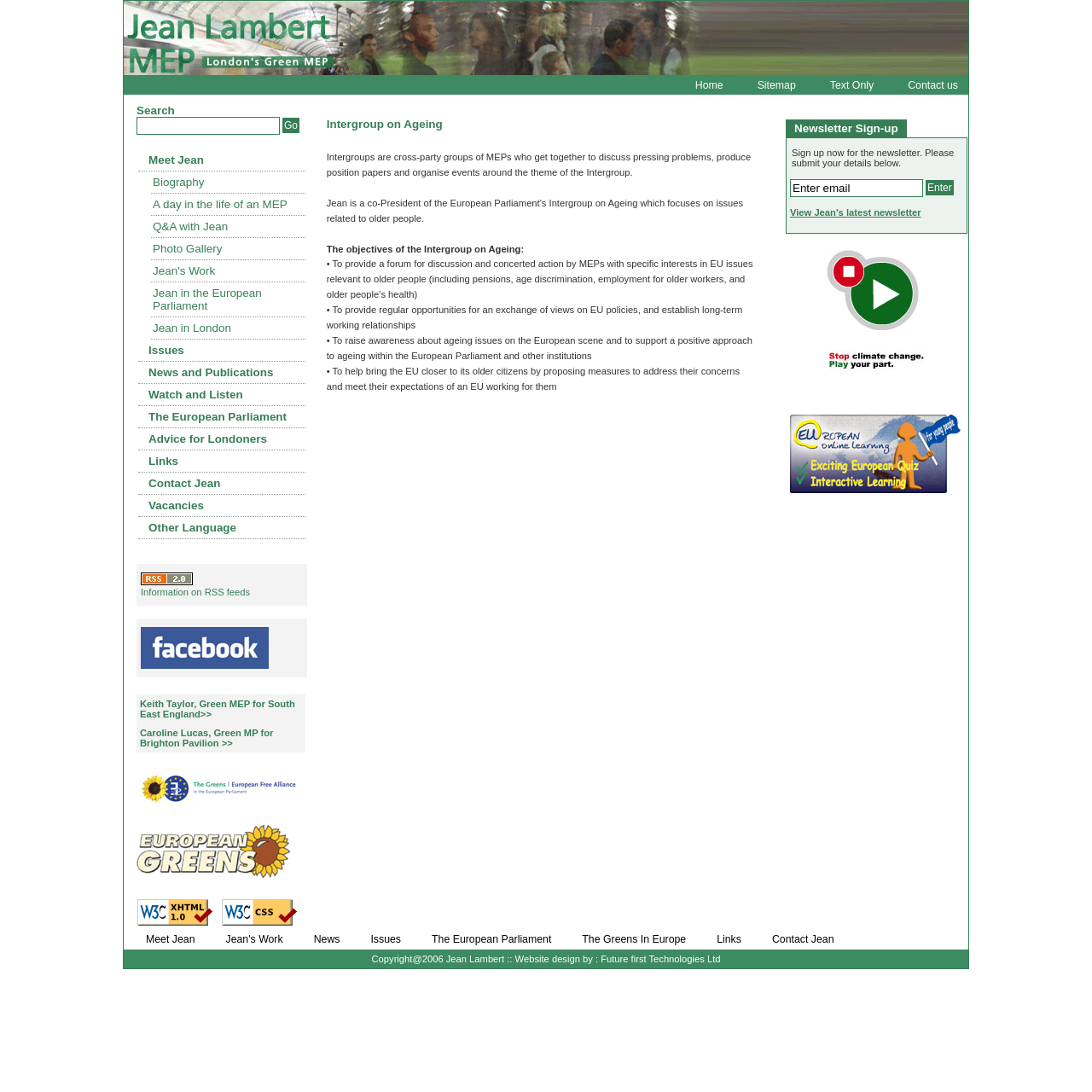Predict the bounding box of the UI element based on the description: "Search". The coordinates should be four float numbers between 0 and 1, formatted as [left, top, right, bottom].

None